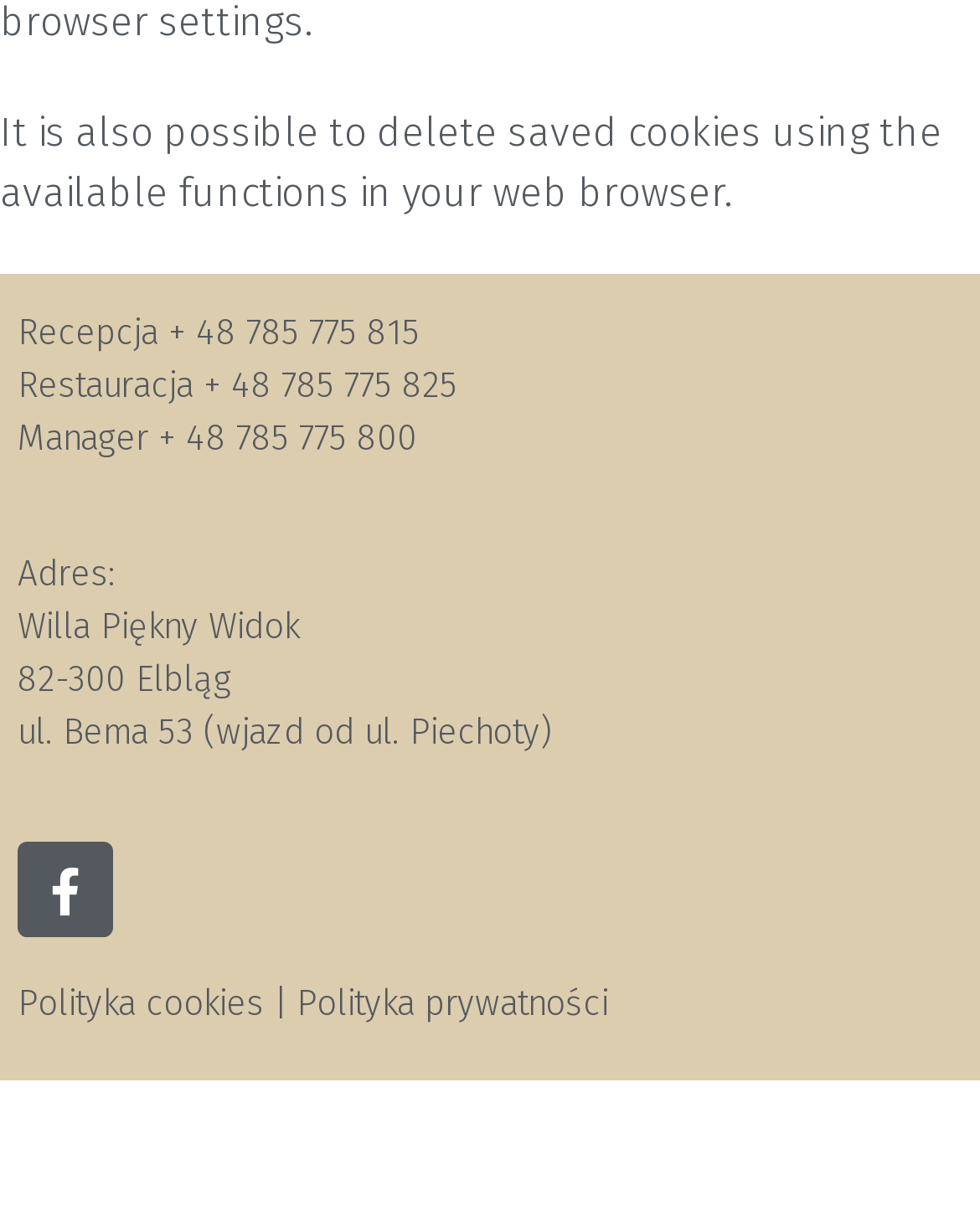Please give a succinct answer to the question in one word or phrase:
What is the name of the social media platform with a link?

Facebook